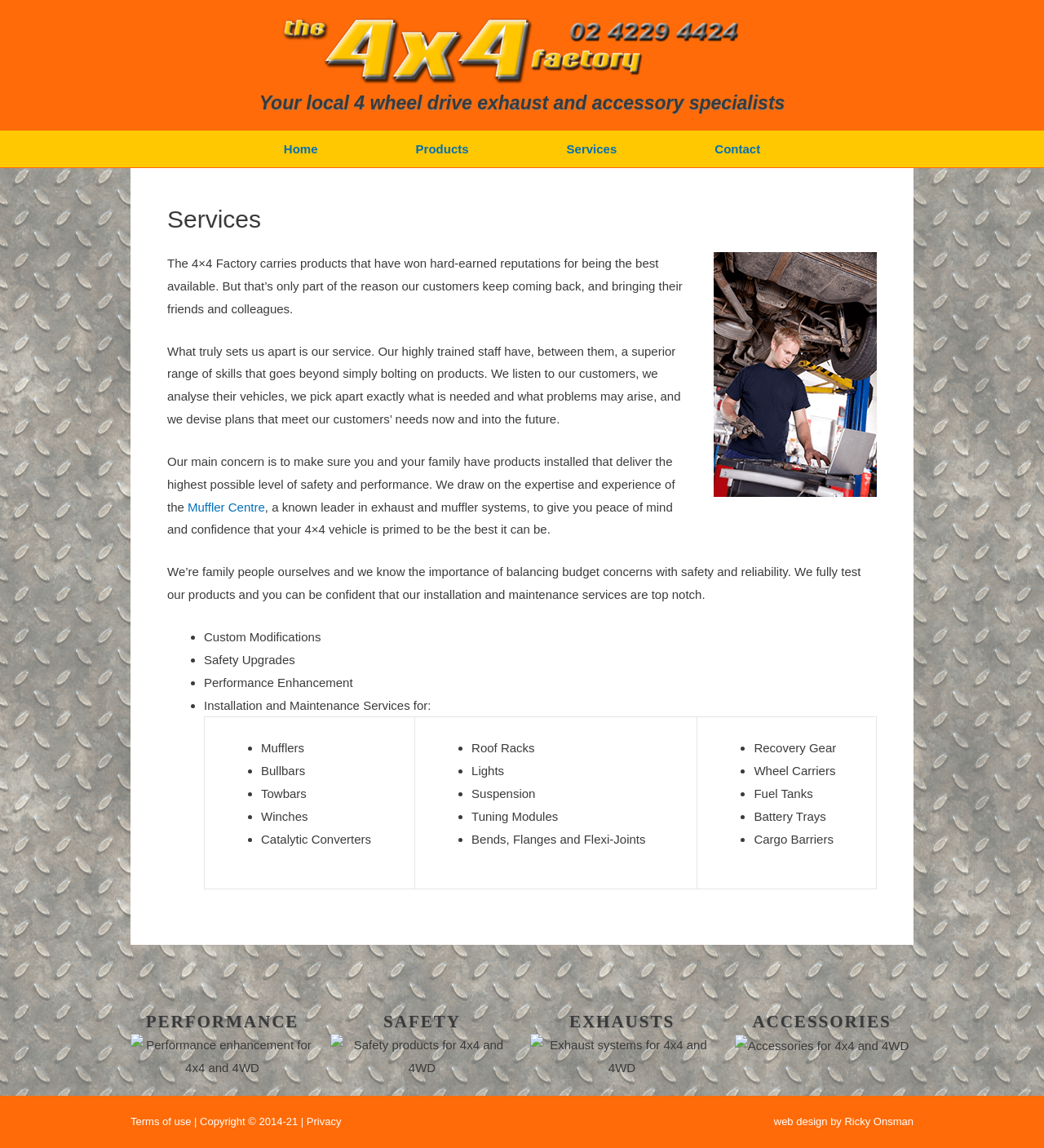Bounding box coordinates are specified in the format (top-left x, top-left y, bottom-right x, bottom-right y). All values are floating point numbers bounded between 0 and 1. Please provide the bounding box coordinate of the region this sentence describes: david.bailey@bairdwarner.com

None